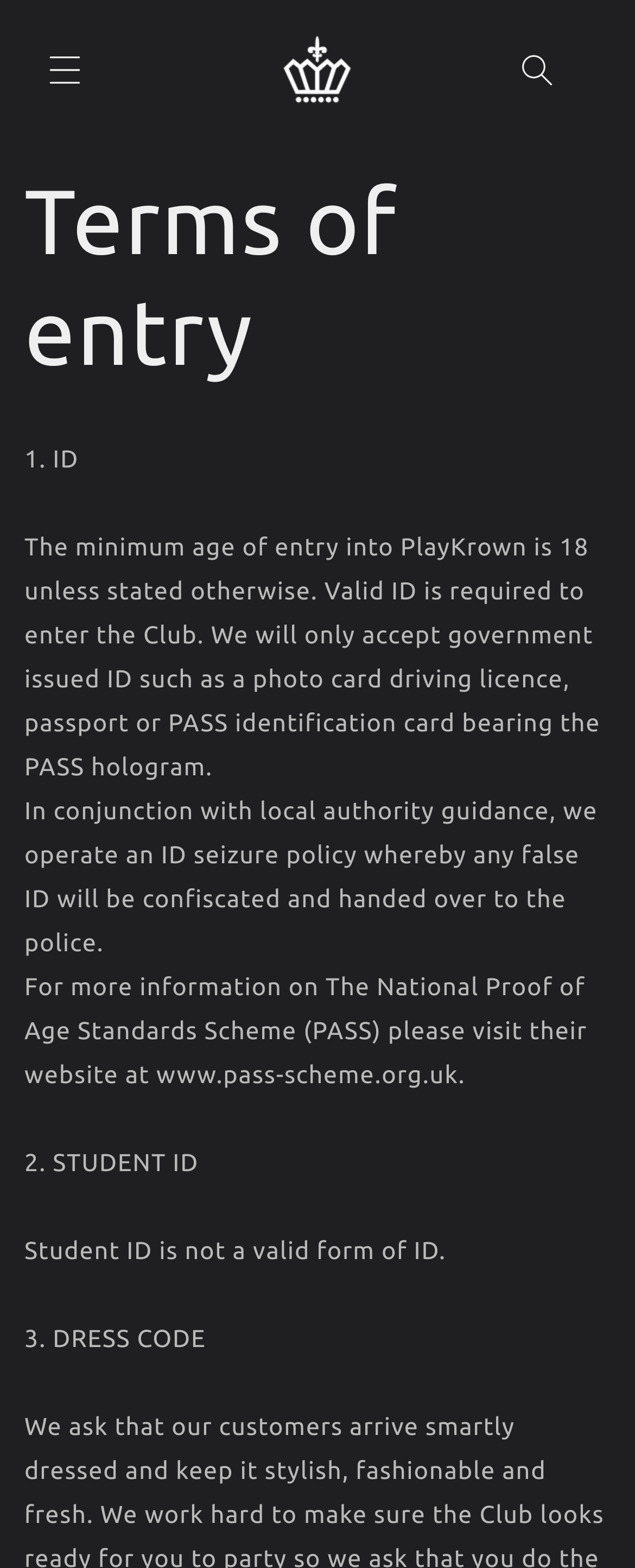Please find and provide the title of the webpage.

Terms of entry